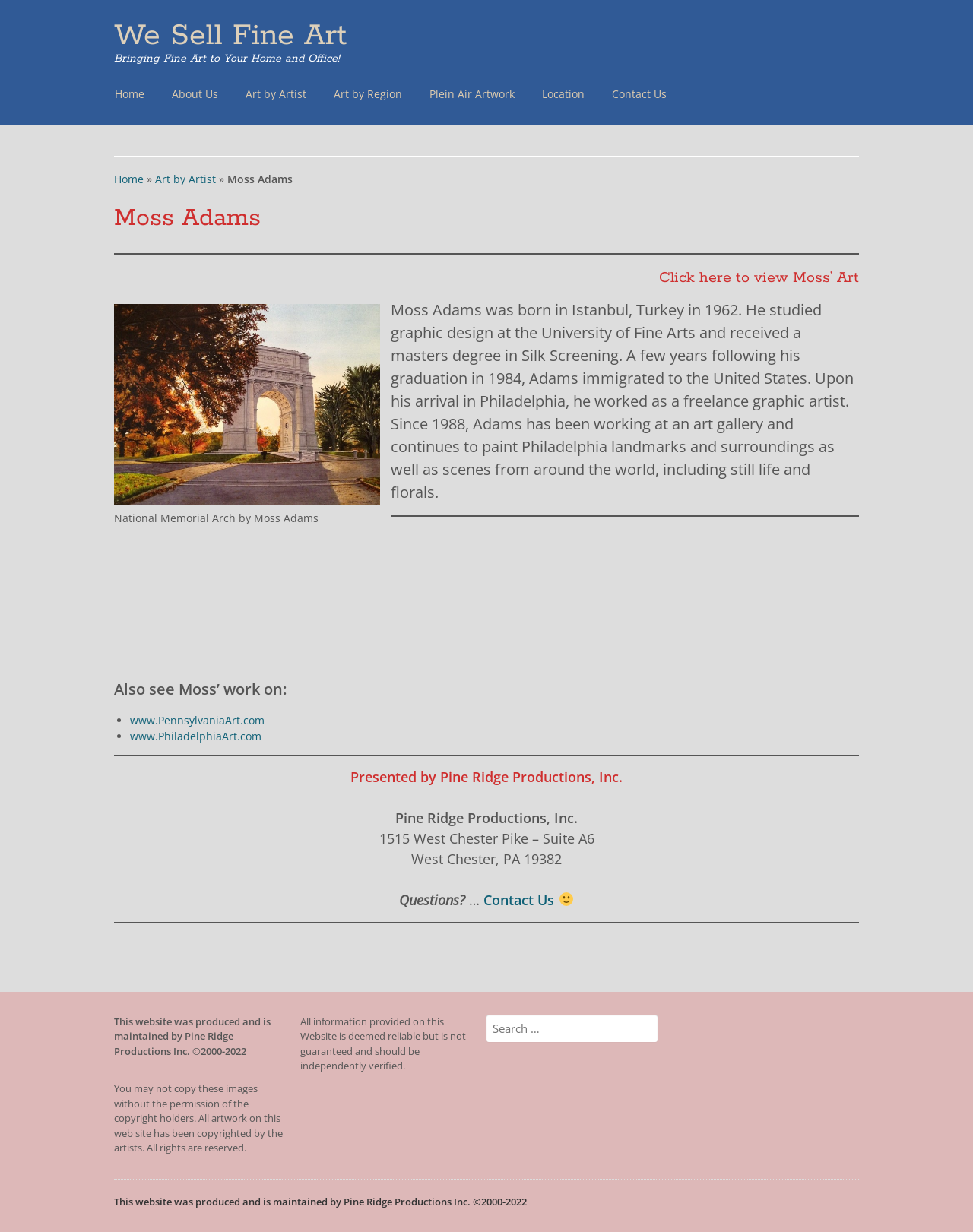What is the purpose of the 'Contact Us' link?
Please describe in detail the information shown in the image to answer the question.

The 'Contact Us' link is likely intended for users to ask questions or inquire about Moss Adams' artwork, as suggested by the text 'Questions? …' preceding the link.